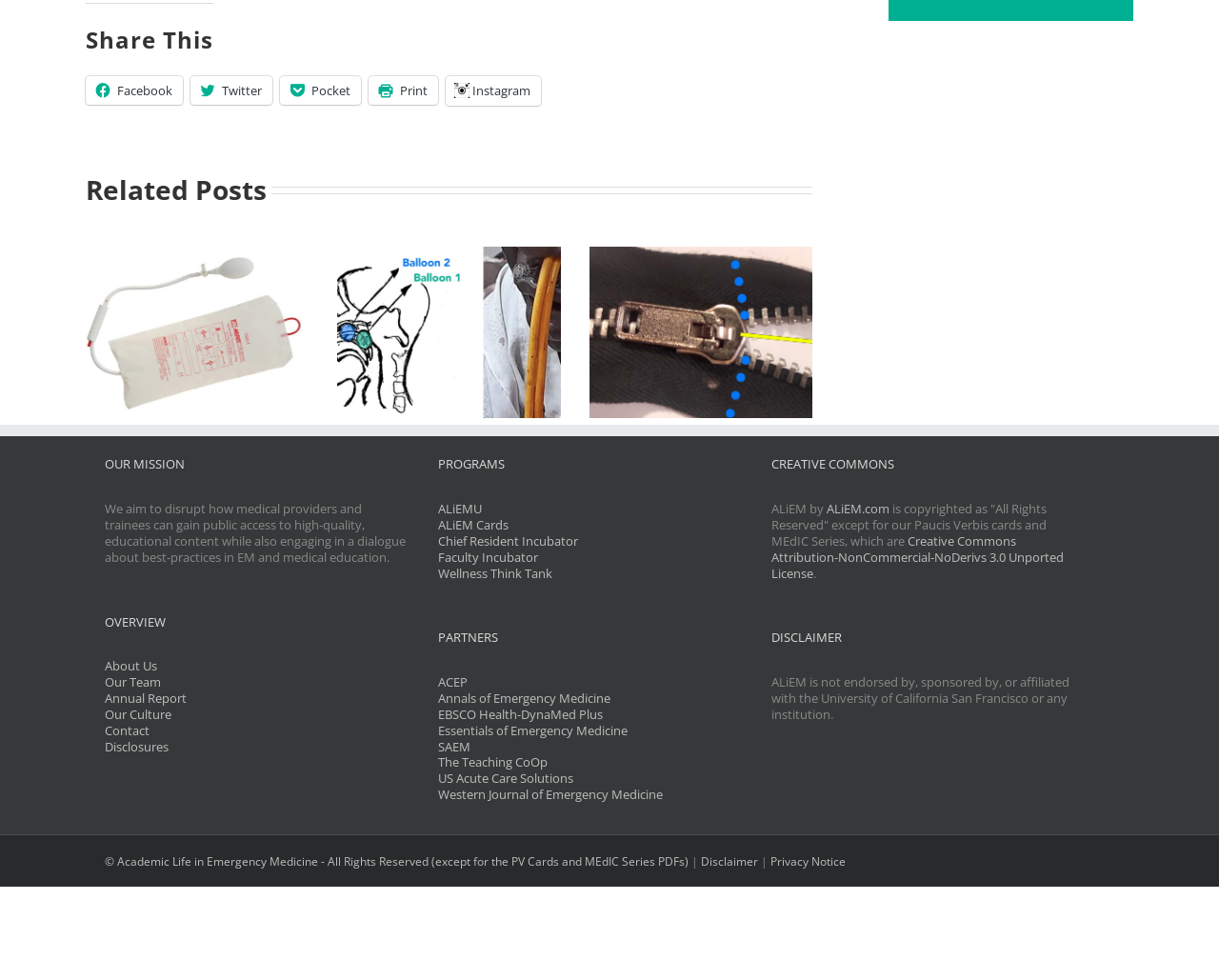Using the details in the image, give a detailed response to the question below:
What is the name of the program mentioned in the 'PROGRAMS' section?

The 'PROGRAMS' section lists several programs, including ALiEMU, which is a program offered by the organization to provide educational content to medical providers and trainees.